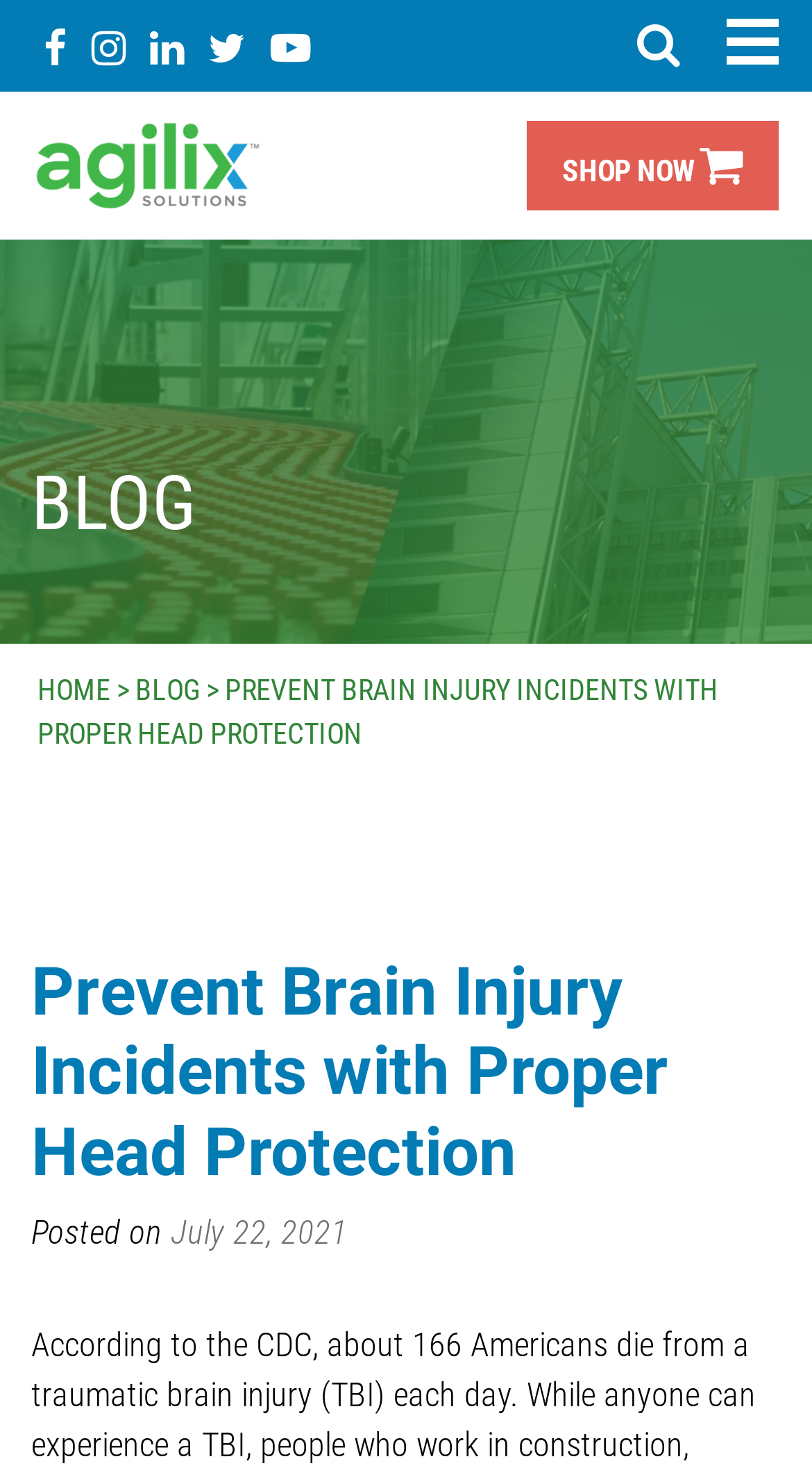What is the topic of the blog post?
Respond with a short answer, either a single word or a phrase, based on the image.

Head Protection